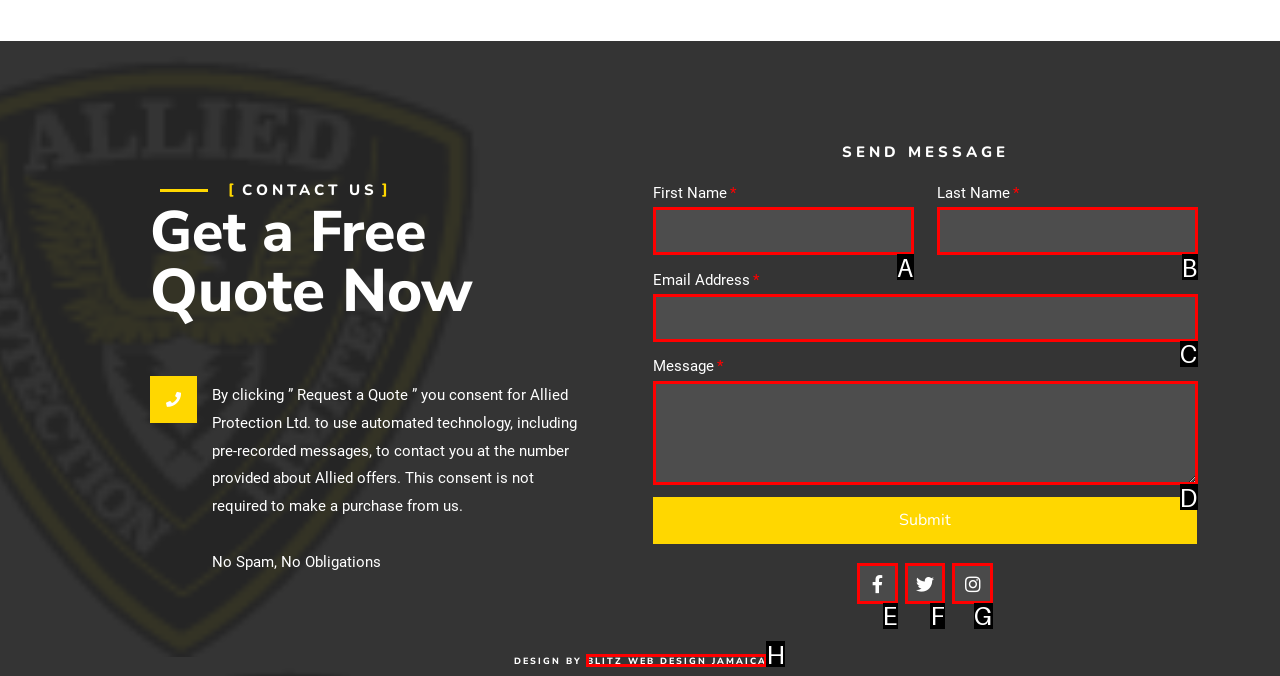Determine which HTML element best fits the description: Blitz Web Design Jamaica
Answer directly with the letter of the matching option from the available choices.

H